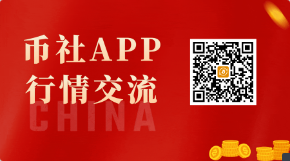What is the theme of the illustrations below the QR code?
Look at the image and respond with a single word or a short phrase.

Financial